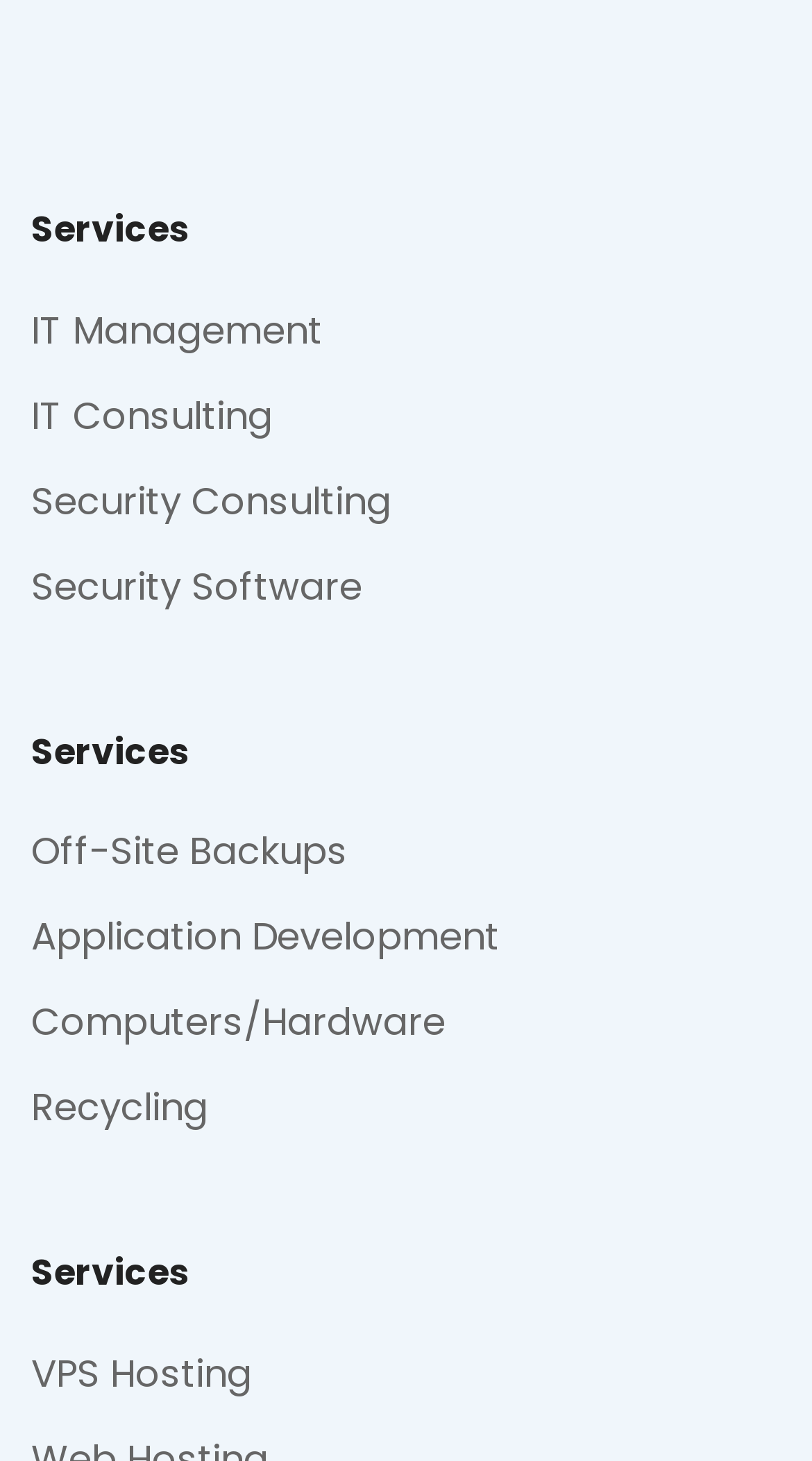Please indicate the bounding box coordinates for the clickable area to complete the following task: "Learn about Off-Site Backups". The coordinates should be specified as four float numbers between 0 and 1, i.e., [left, top, right, bottom].

[0.038, 0.563, 0.428, 0.603]